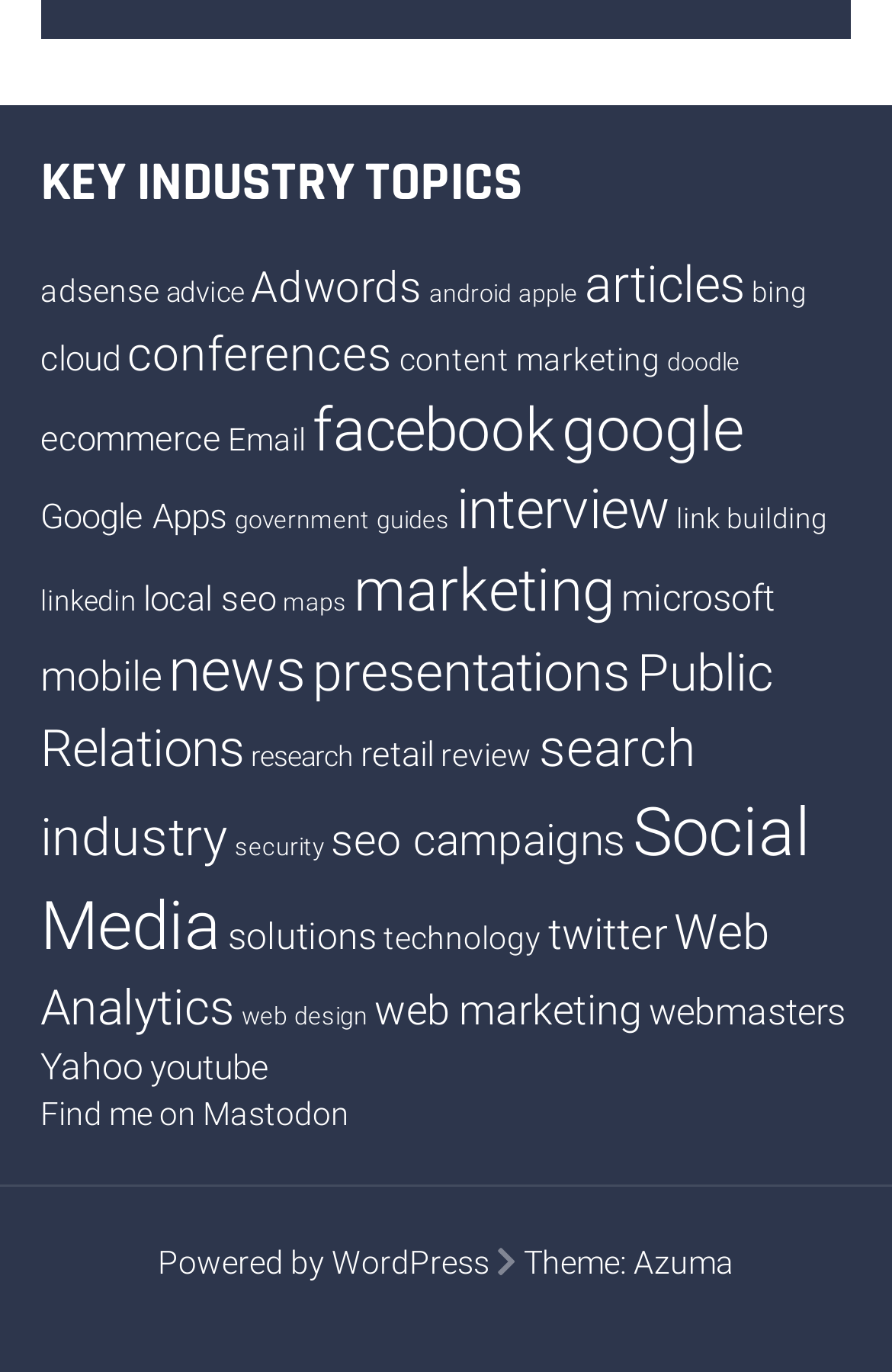Please identify the bounding box coordinates of the element's region that should be clicked to execute the following instruction: "Learn about Google". The bounding box coordinates must be four float numbers between 0 and 1, i.e., [left, top, right, bottom].

[0.63, 0.286, 0.835, 0.34]